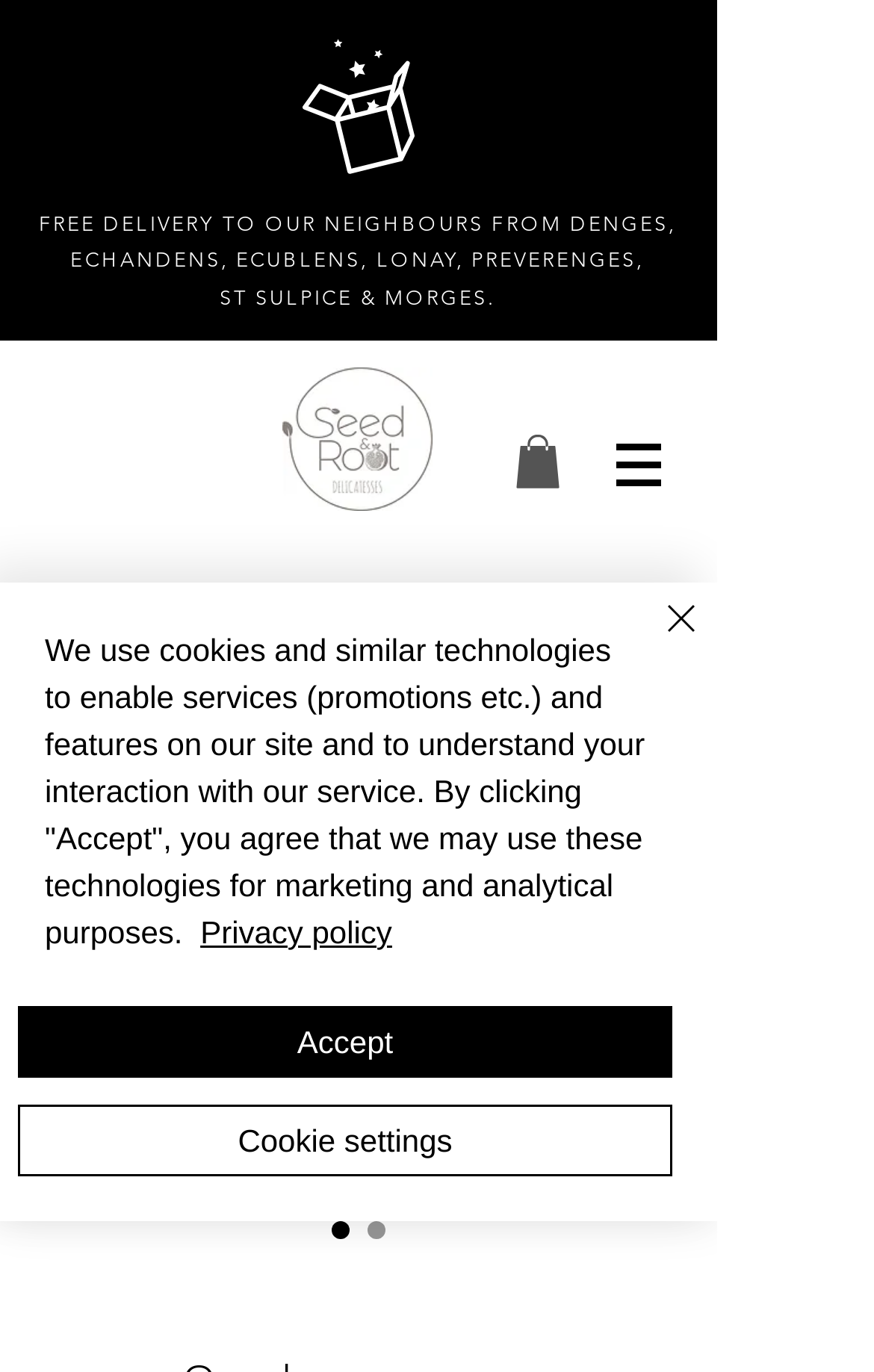How many regions are there in the slideshow?
Using the image as a reference, give a one-word or short phrase answer.

One